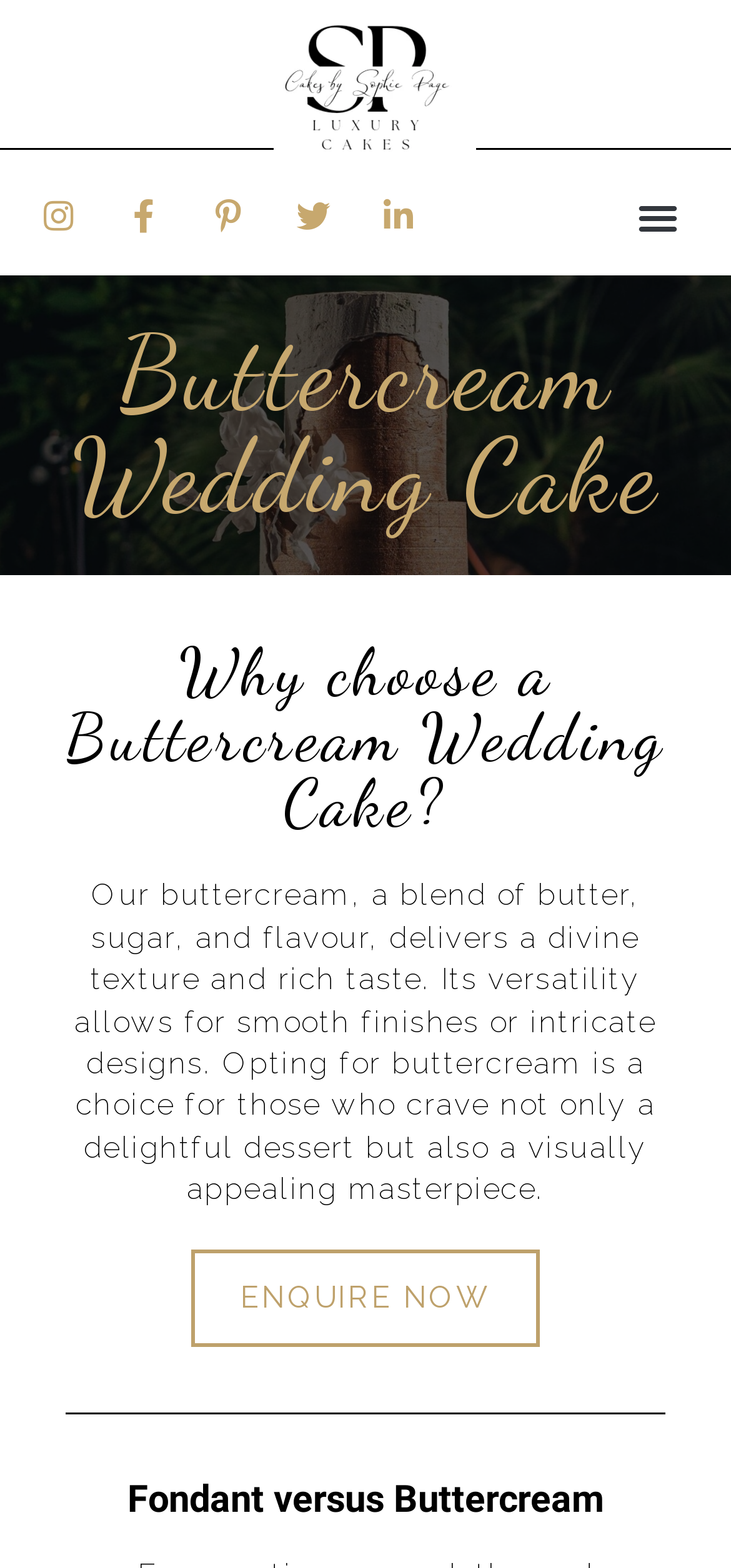Locate the bounding box coordinates of the region to be clicked to comply with the following instruction: "Read about Fondant versus Buttercream". The coordinates must be four float numbers between 0 and 1, in the form [left, top, right, bottom].

[0.09, 0.943, 0.91, 0.967]